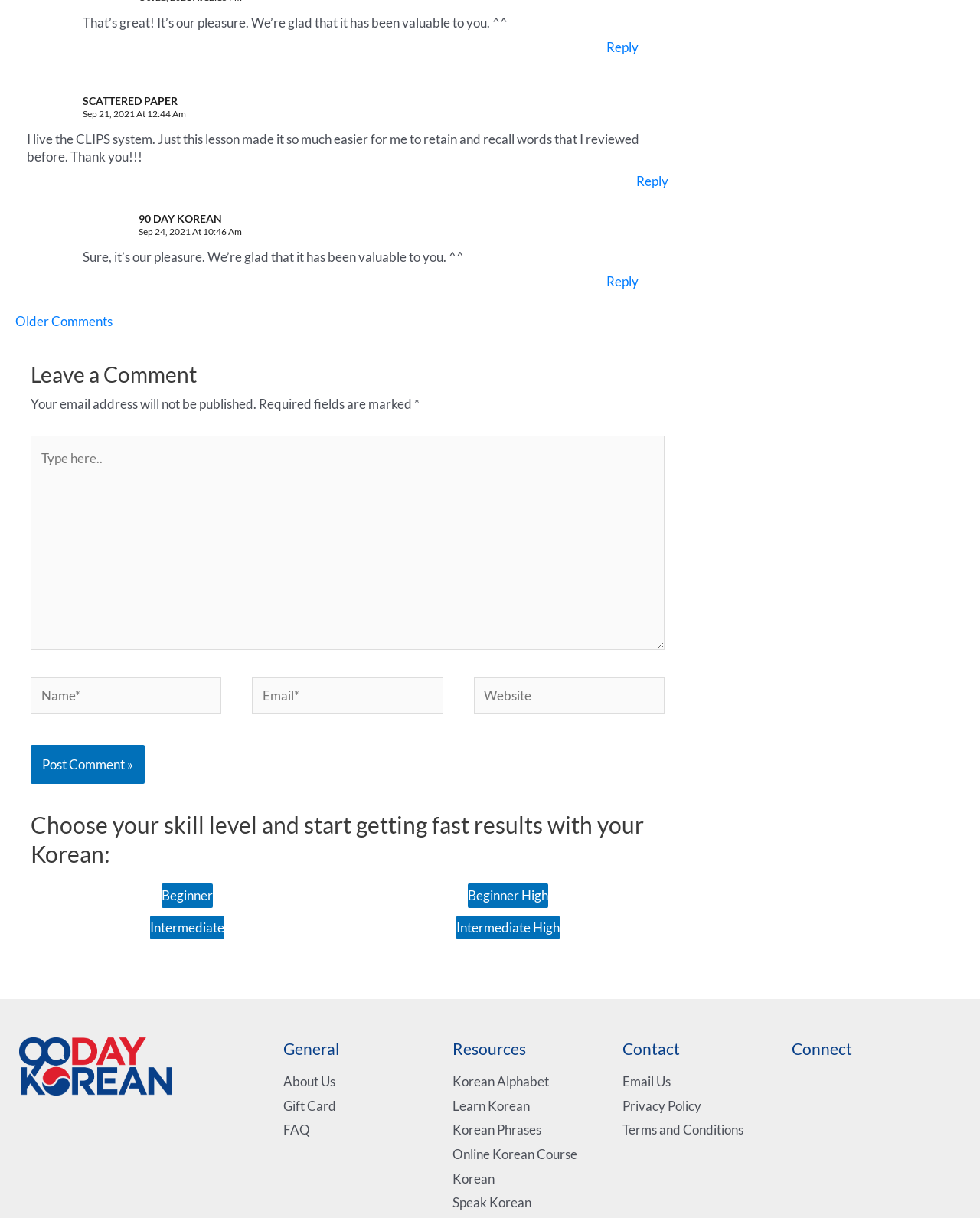How many social media platforms are linked at the bottom of the webpage
Answer the question with a detailed explanation, including all necessary information.

I counted the social media links at the bottom of the webpage and found five: Youtube, Pinterest, Instagram, Twitter, and Facebook.